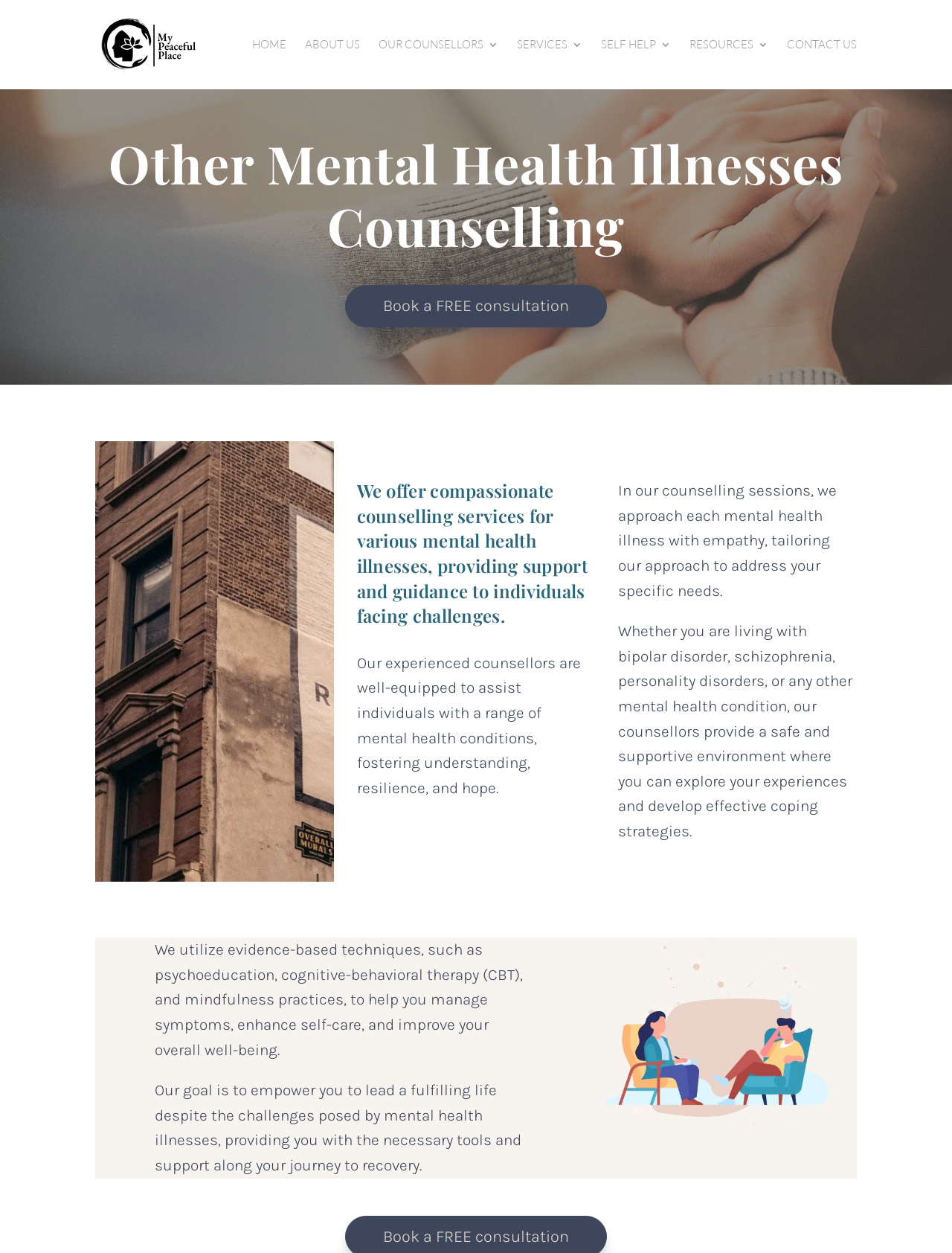Please identify the bounding box coordinates of the element that needs to be clicked to perform the following instruction: "Contact US".

[0.827, 0.031, 0.9, 0.065]